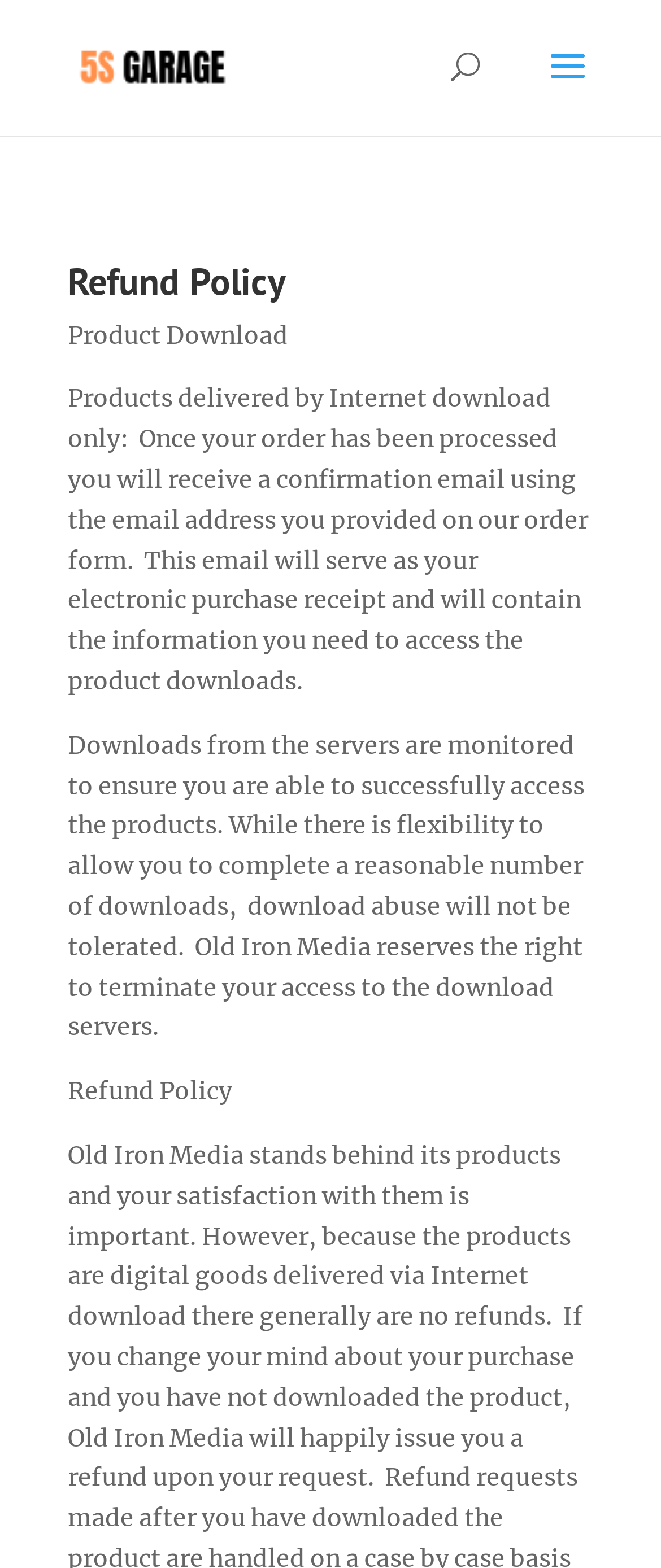From the webpage screenshot, predict the bounding box of the UI element that matches this description: "alt="5S Garage"".

[0.11, 0.032, 0.349, 0.051]